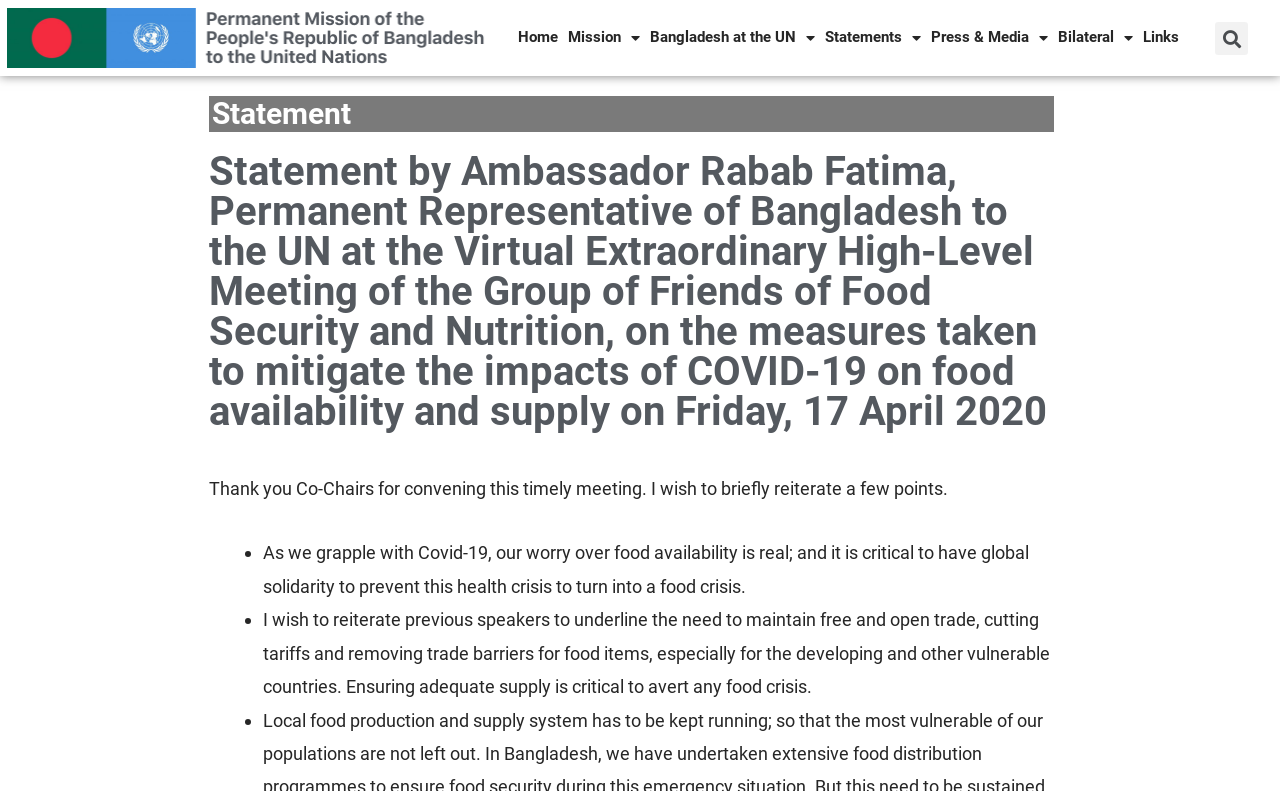Identify the bounding box coordinates for the UI element described as follows: Press & Media. Use the format (top-left x, top-left y, bottom-right x, bottom-right y) and ensure all values are floating point numbers between 0 and 1.

[0.724, 0.025, 0.823, 0.071]